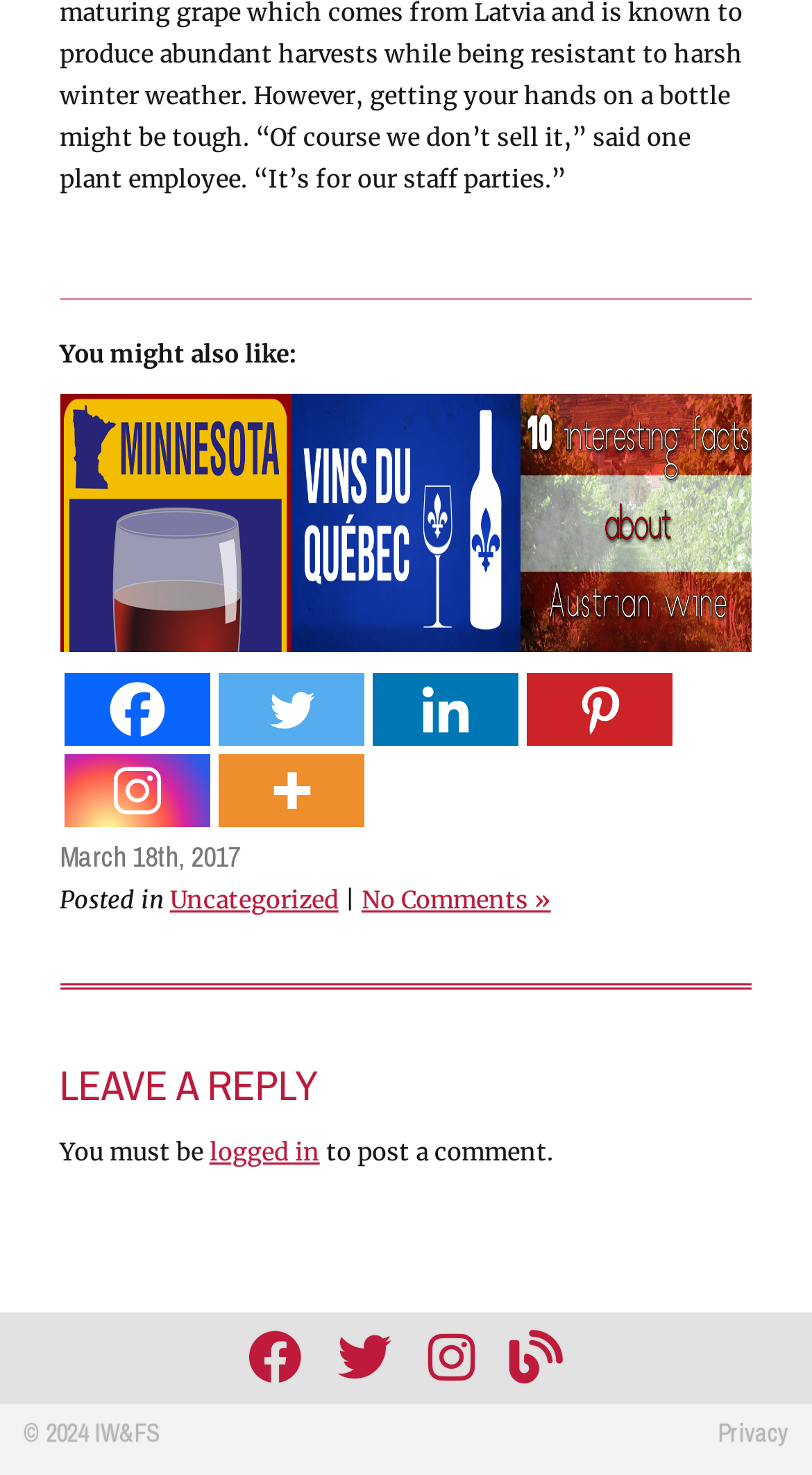Using the description "title="Follow our blog…"", predict the bounding box of the relevant HTML element.

[0.627, 0.893, 0.694, 0.948]